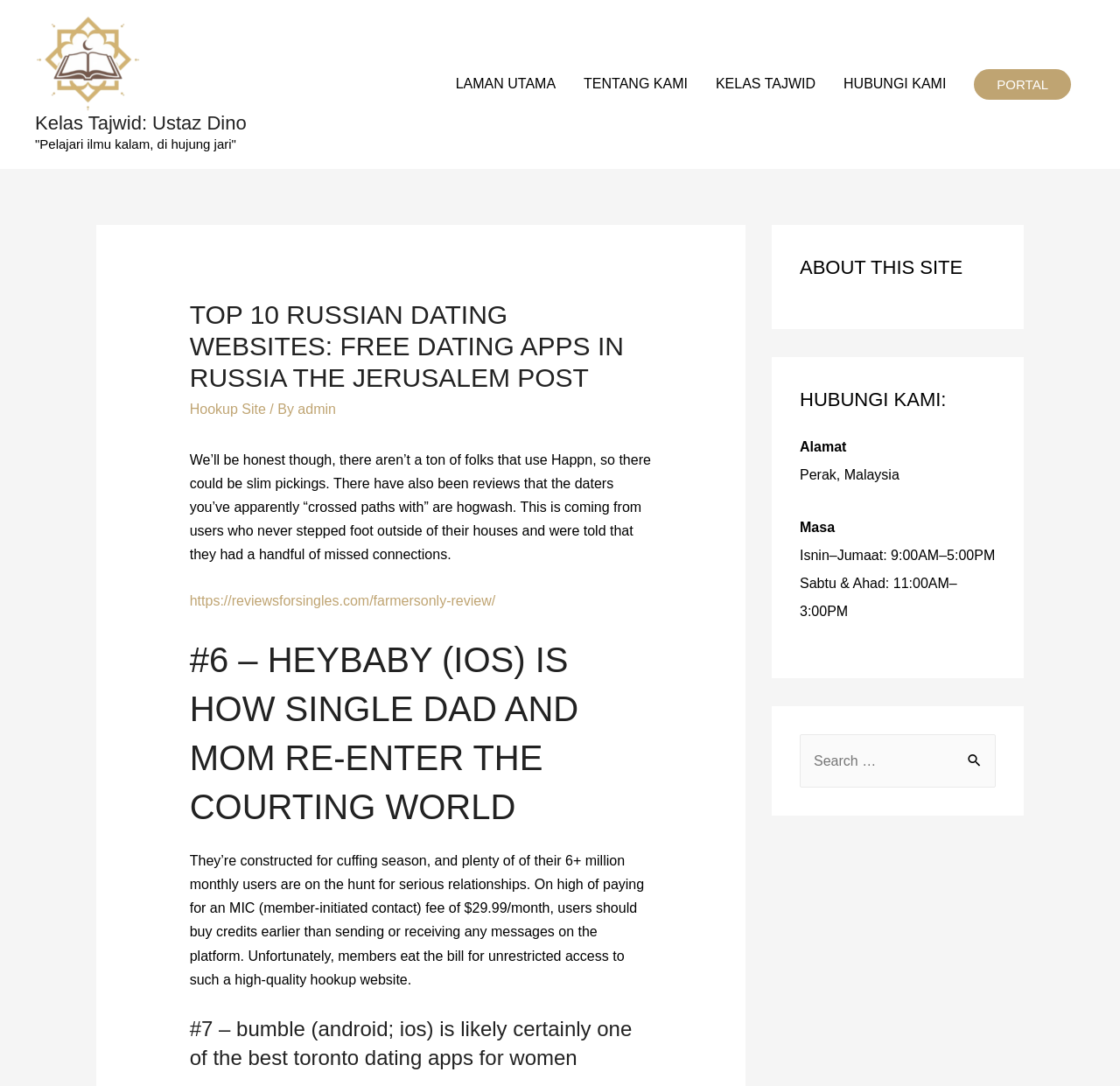What is the name of the class taught by Ustaz Dino?
From the details in the image, answer the question comprehensively.

The question can be answered by looking at the link element with the text 'Kelas Tajwid: Ustaz Dino' which appears twice on the webpage, indicating that it is a class or course taught by Ustaz Dino.